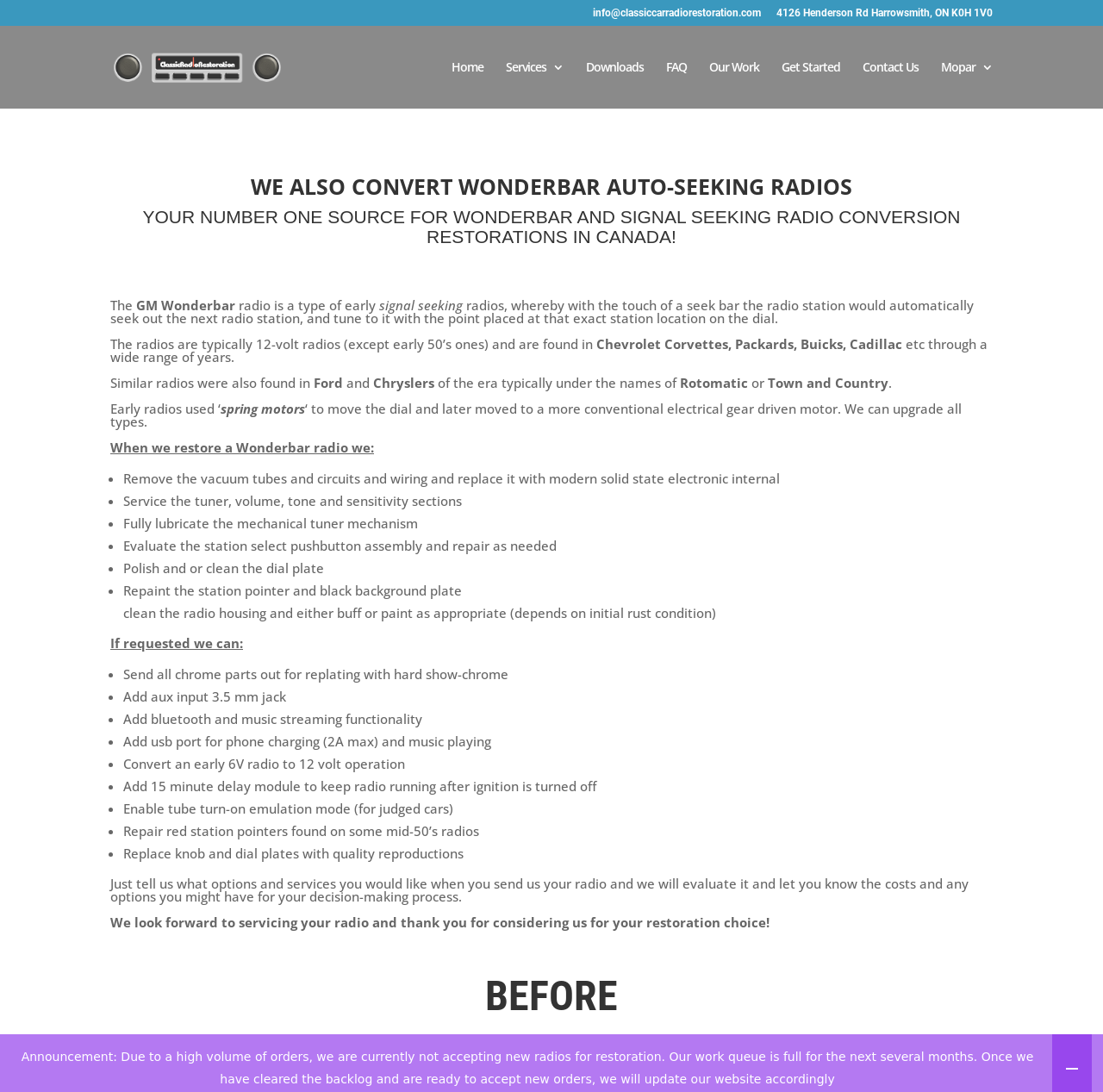What is the typical voltage of the radios restored on the website? Please answer the question using a single word or phrase based on the image.

12-volt